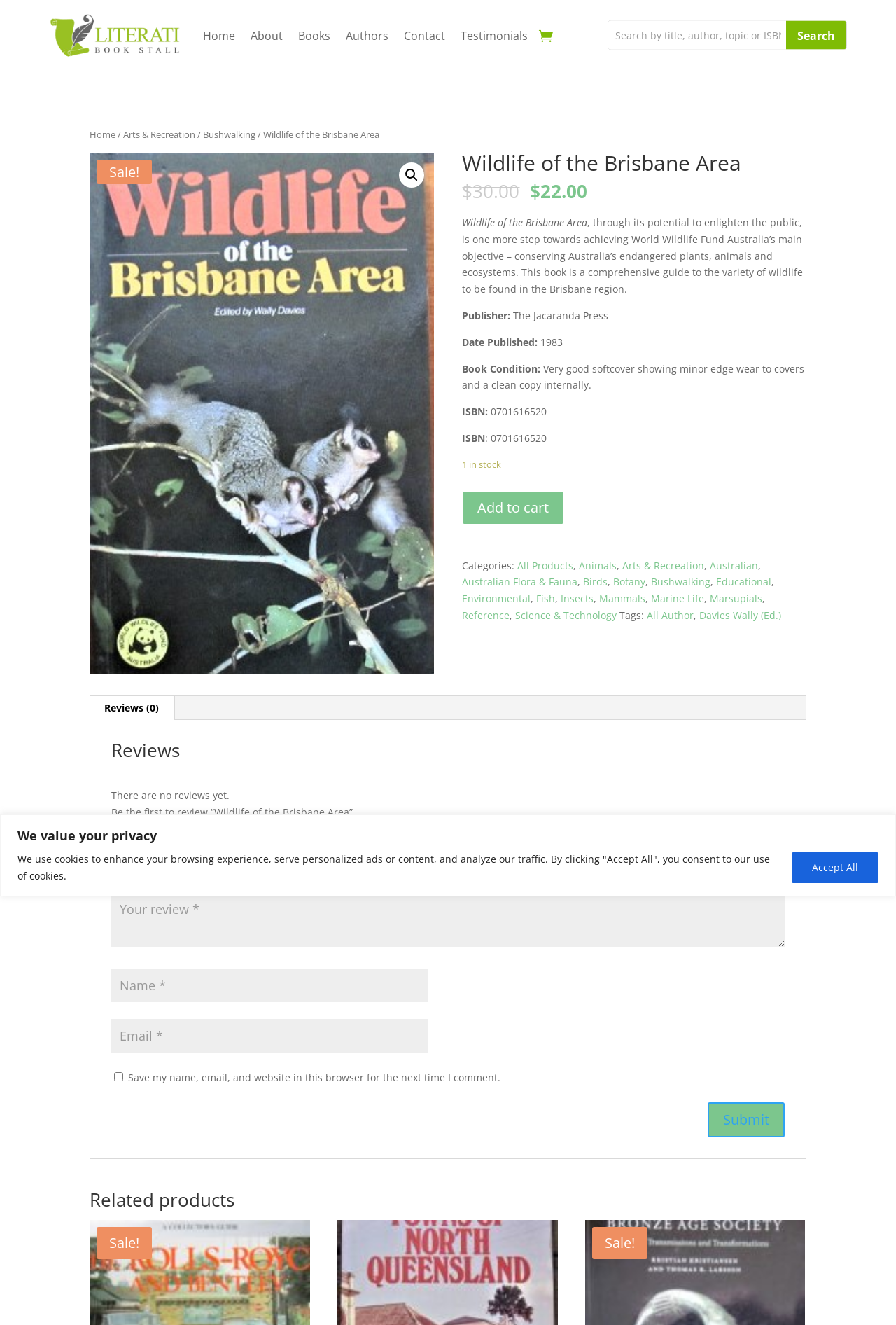Locate the bounding box coordinates of the area where you should click to accomplish the instruction: "View book details".

[0.516, 0.115, 0.9, 0.138]